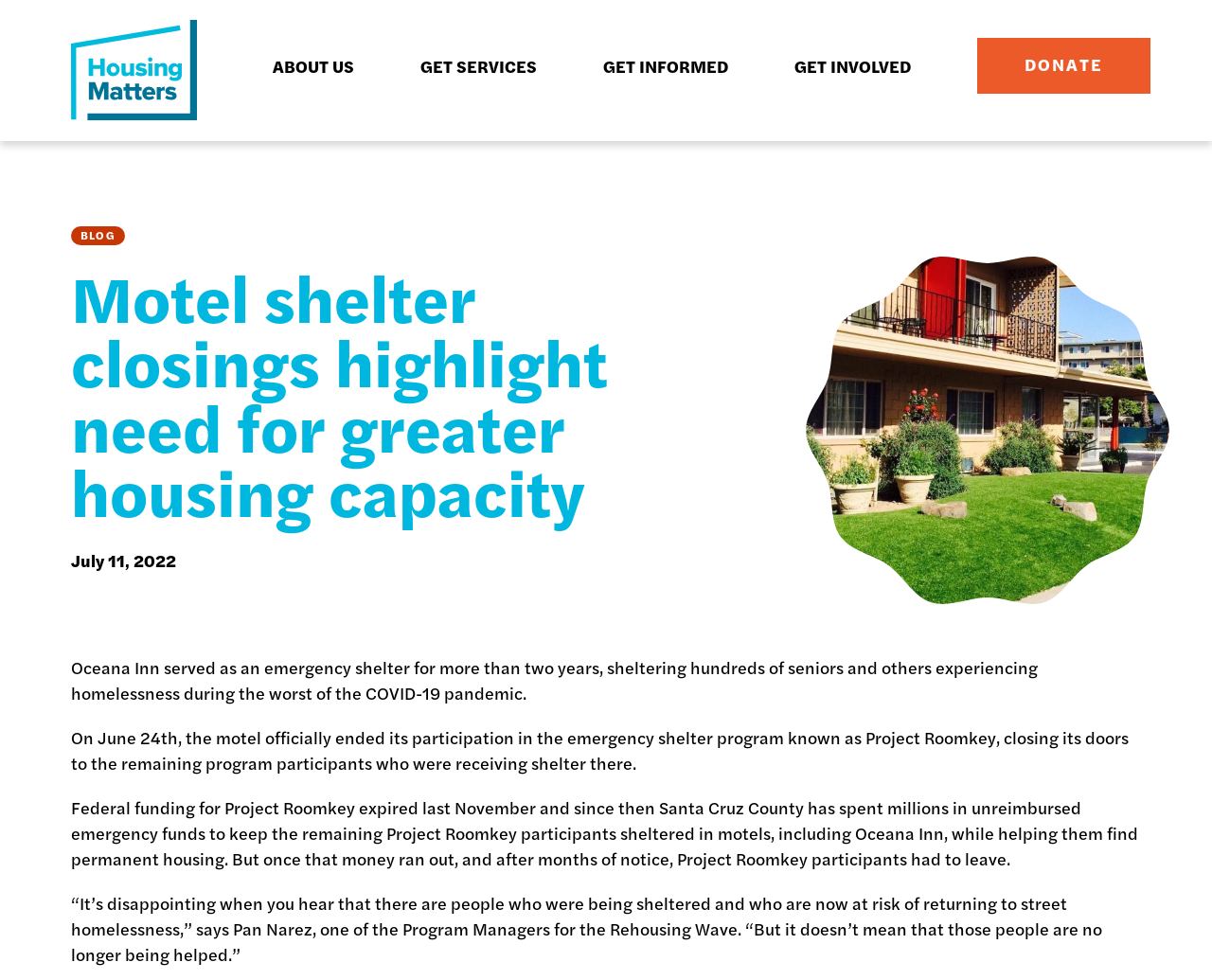Who is the Program Manager for the Rehousing Wave?
Please answer the question with as much detail and depth as you can.

In the article, there is a quote from Pan Narez, who is mentioned as one of the Program Managers for the Rehousing Wave, expressing disappointment about the situation.